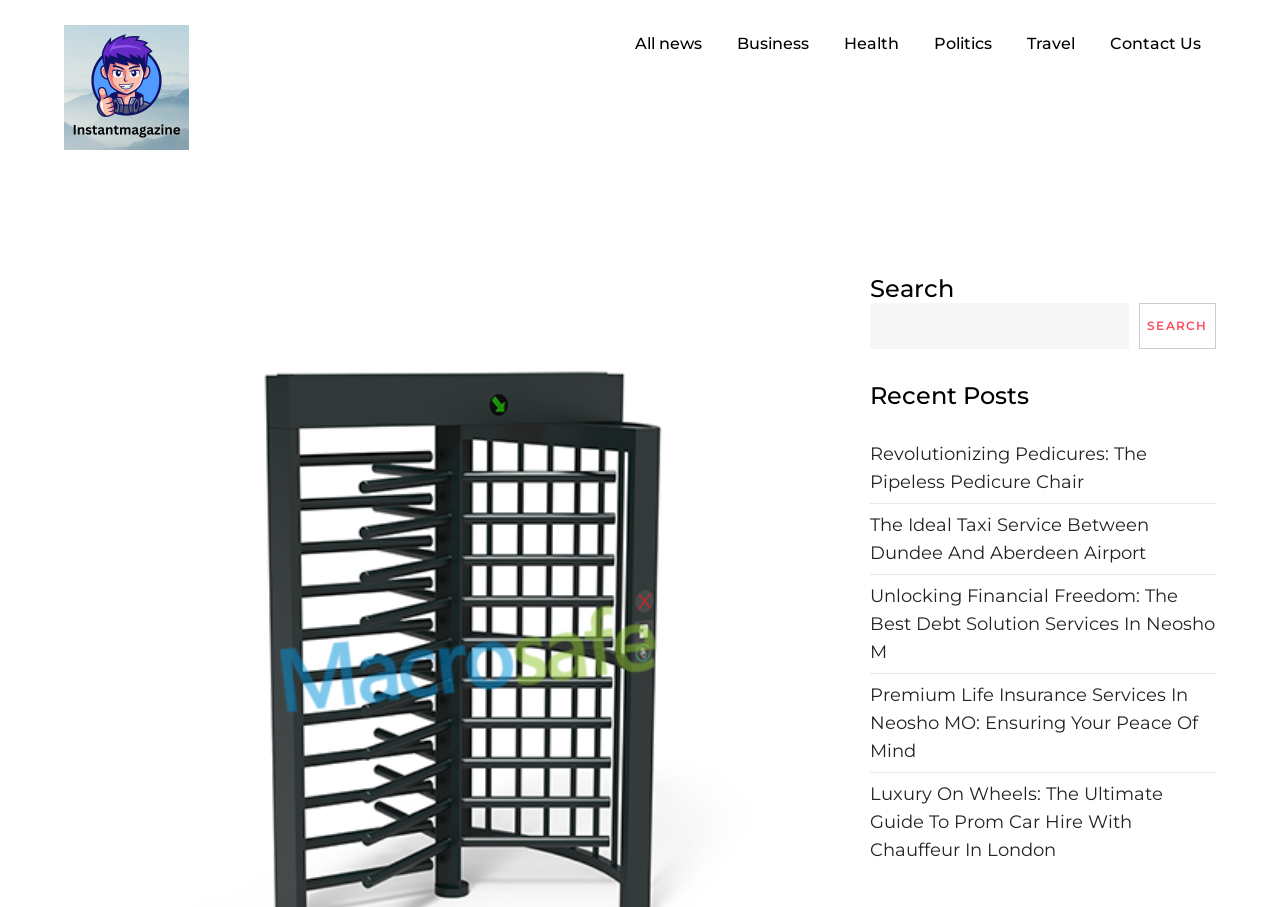What is the purpose of the search bar?
Please look at the screenshot and answer using one word or phrase.

To search the website